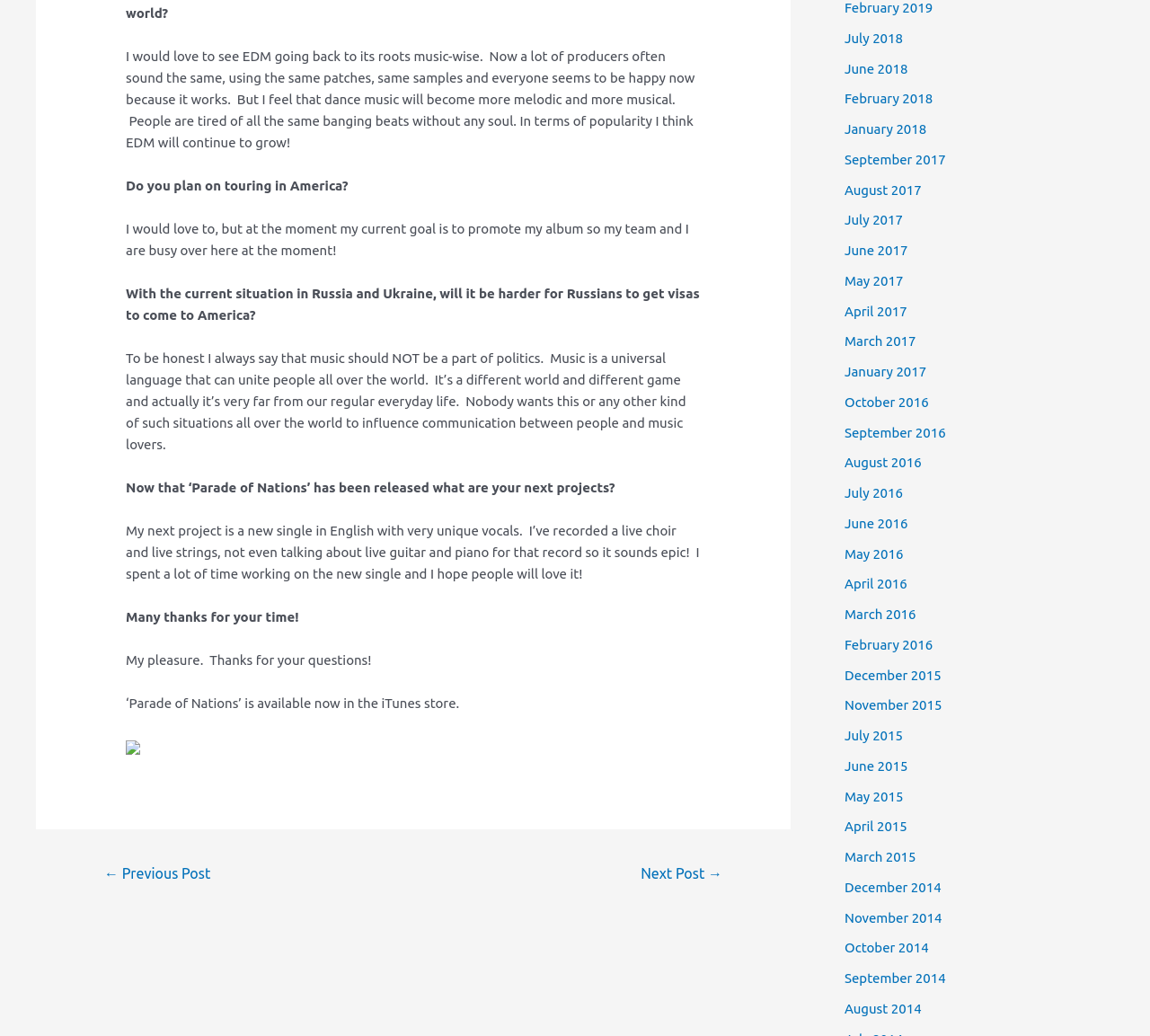Please provide the bounding box coordinates for the UI element as described: "March 2015". The coordinates must be four floats between 0 and 1, represented as [left, top, right, bottom].

[0.734, 0.82, 0.797, 0.834]